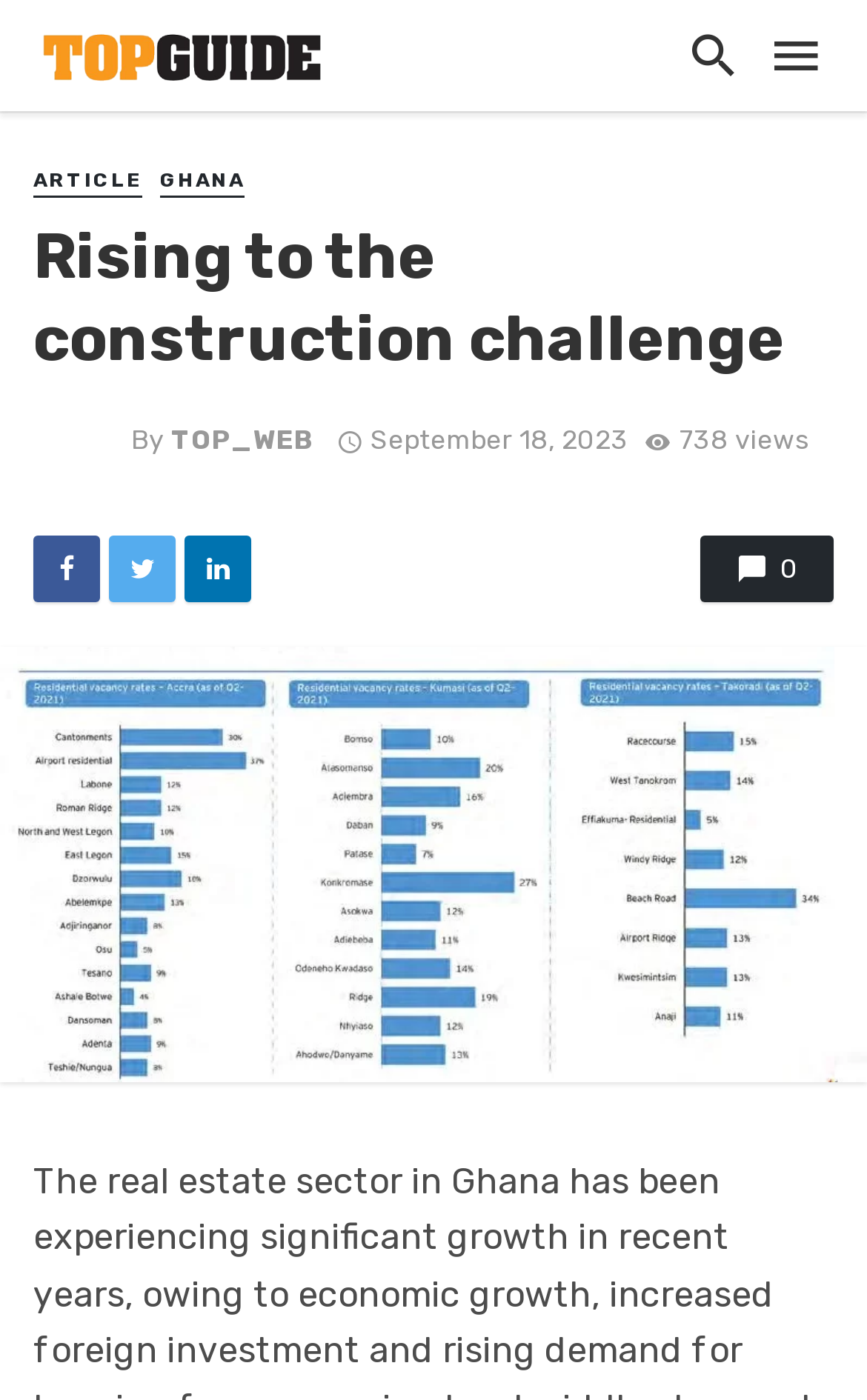What is the date of the article? Examine the screenshot and reply using just one word or a brief phrase.

September 18, 2023